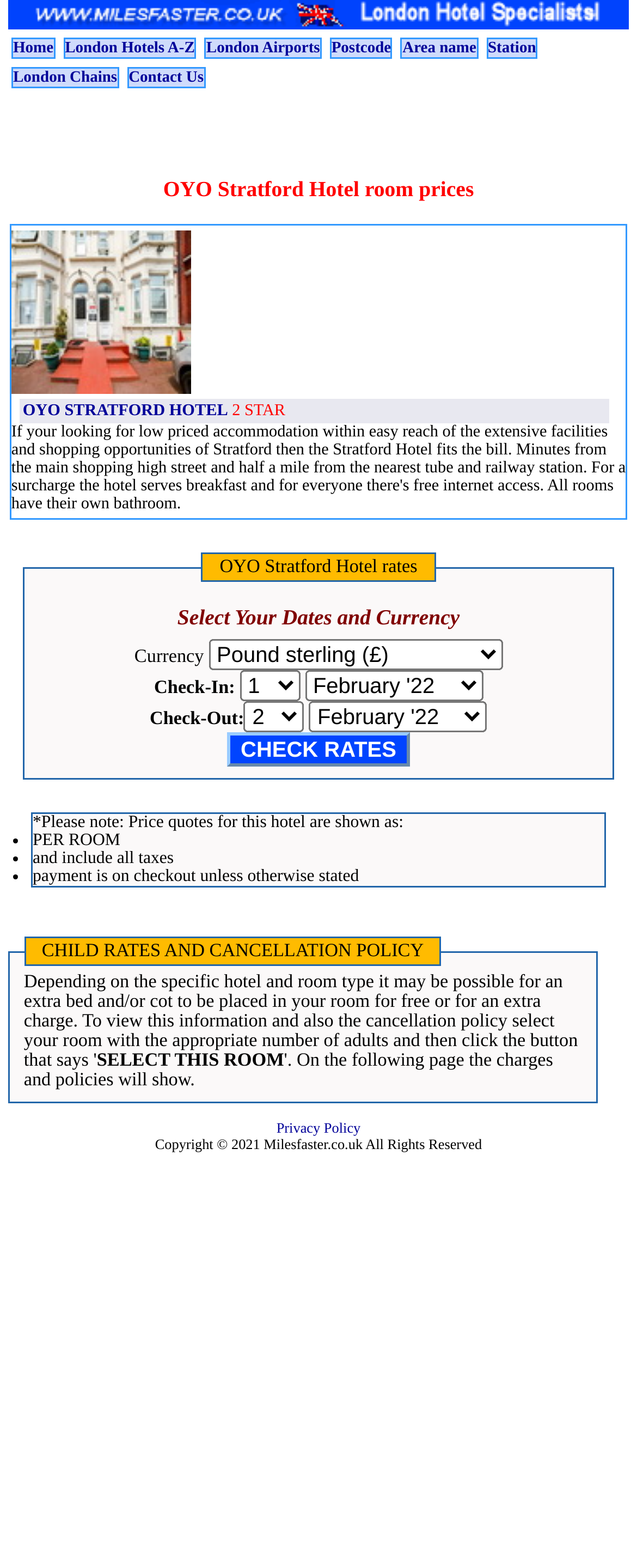Extract the primary heading text from the webpage.

OYO Stratford Hotel room prices